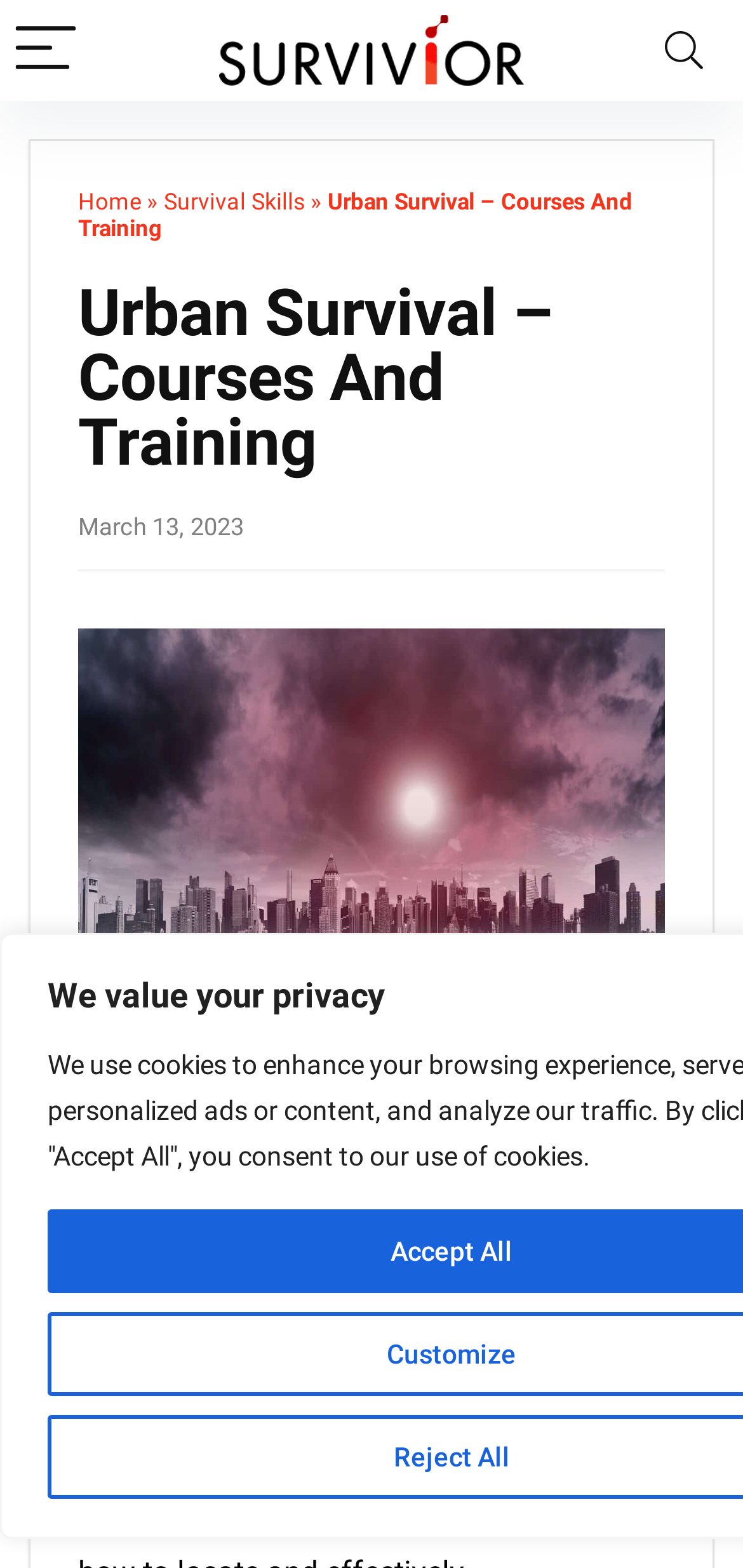Provide the bounding box coordinates of the HTML element described as: "Survival Skills". The bounding box coordinates should be four float numbers between 0 and 1, i.e., [left, top, right, bottom].

[0.221, 0.12, 0.41, 0.137]